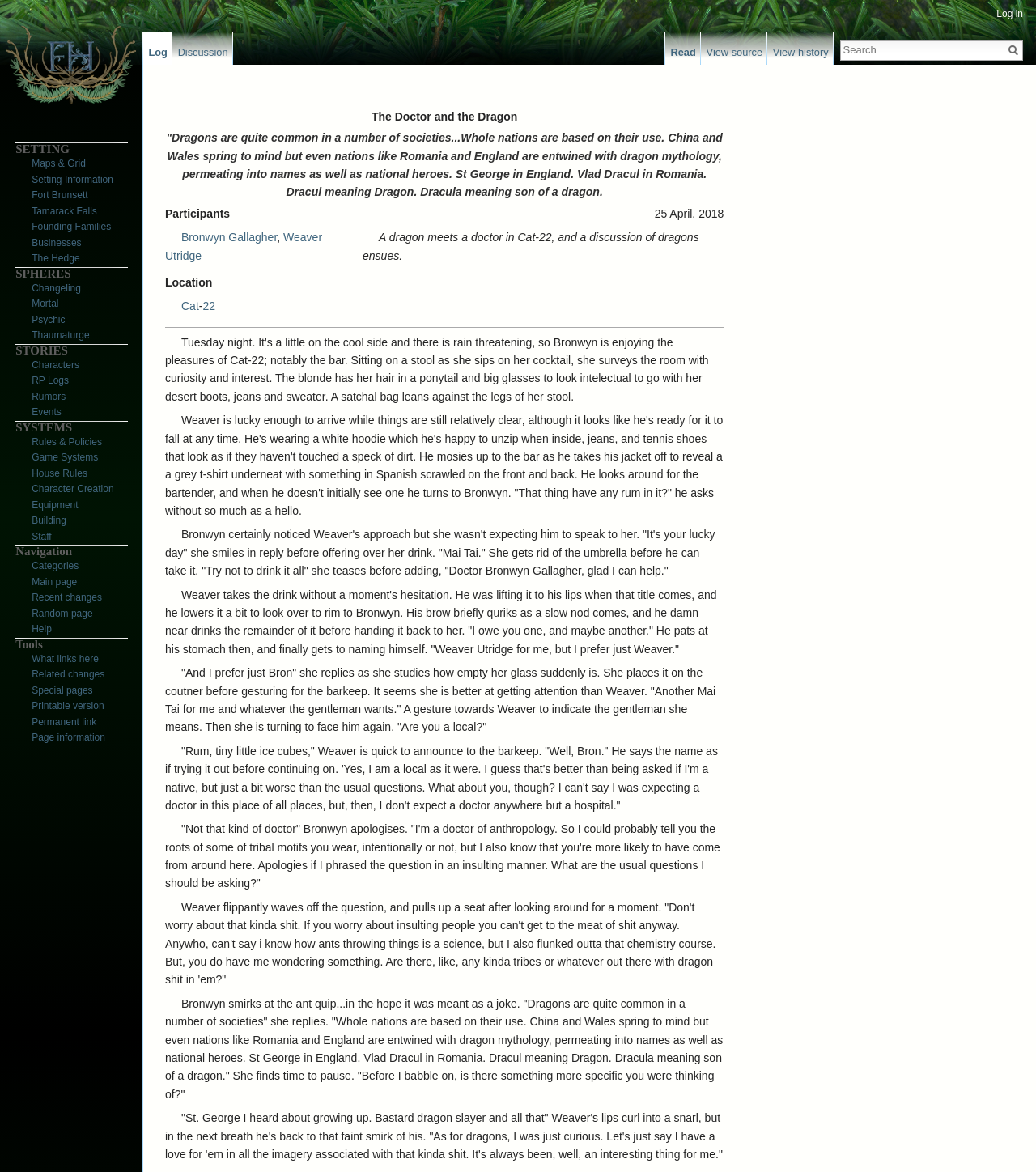Respond to the question below with a concise word or phrase:
Where did the discussion take place?

Cat-22